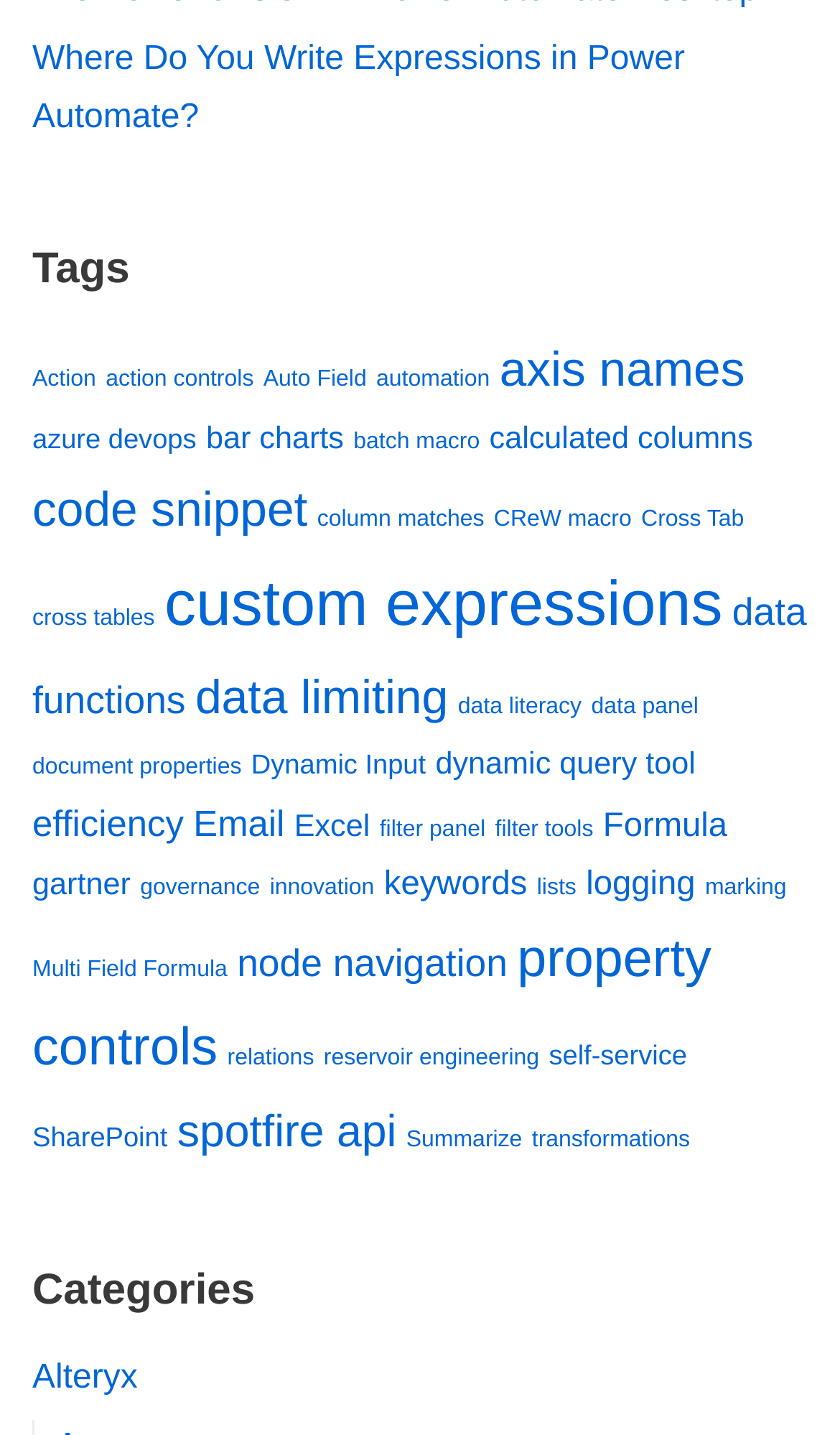Identify the bounding box coordinates of the area that should be clicked in order to complete the given instruction: "Discover 'property controls'". The bounding box coordinates should be four float numbers between 0 and 1, i.e., [left, top, right, bottom].

[0.038, 0.649, 0.847, 0.751]